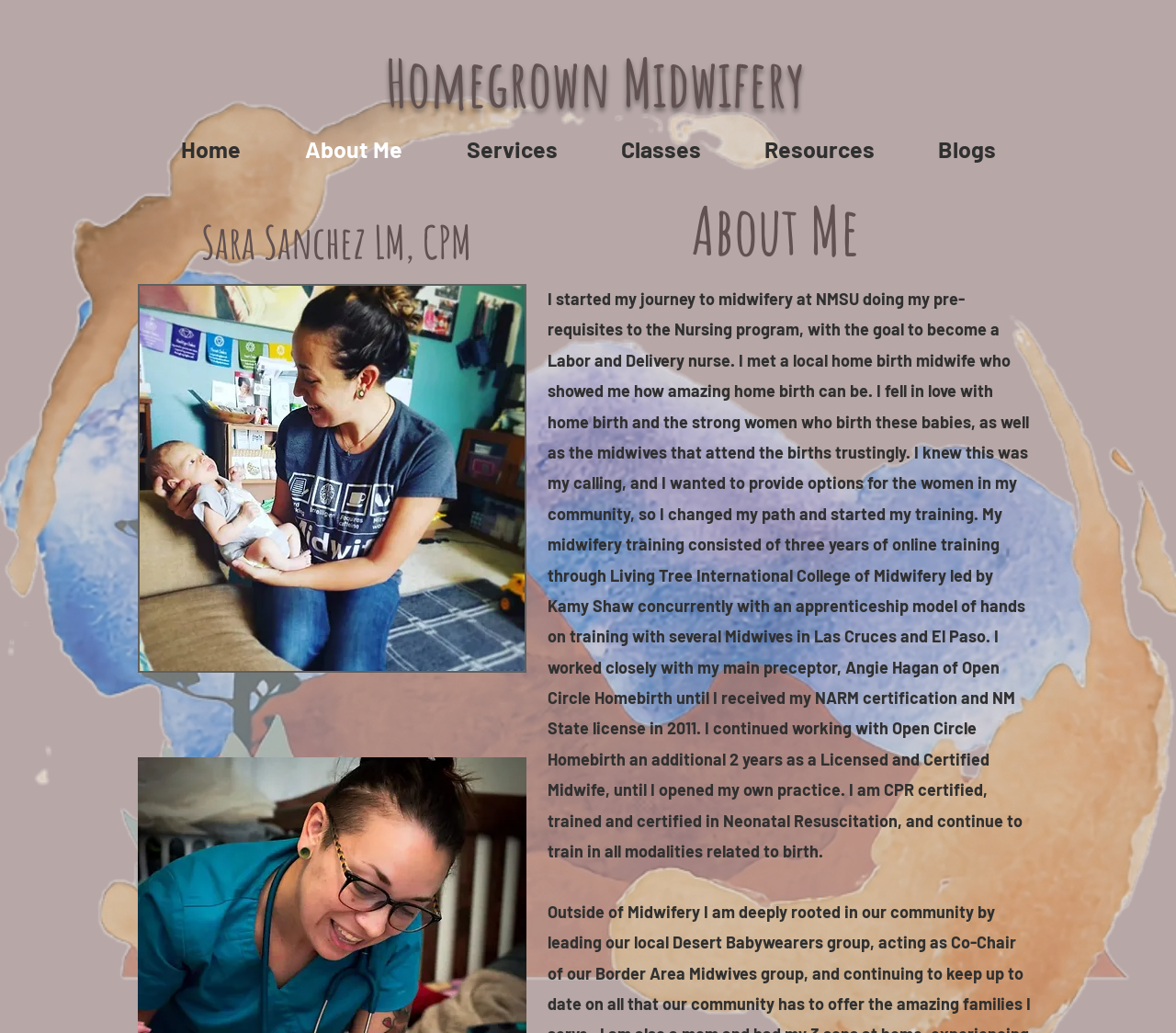What is the name of the midwife?
Identify the answer in the screenshot and reply with a single word or phrase.

Sara Sanchez